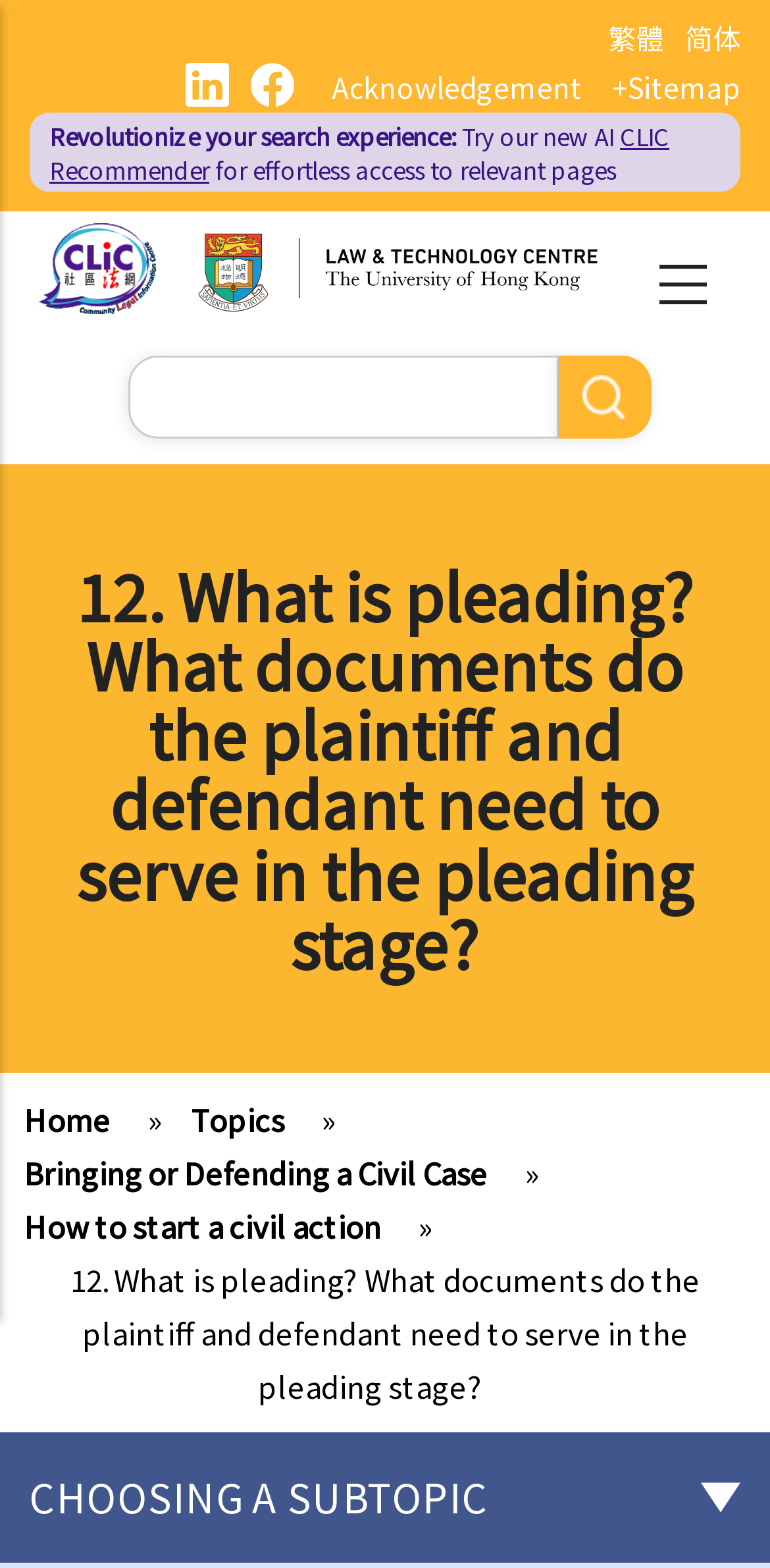Utilize the details in the image to give a detailed response to the question: What is the purpose of the search box?

The search box is located in the top right corner of the webpage, and it has a button labeled 'Search'. This suggests that the purpose of the search box is to allow users to search for content within the website.